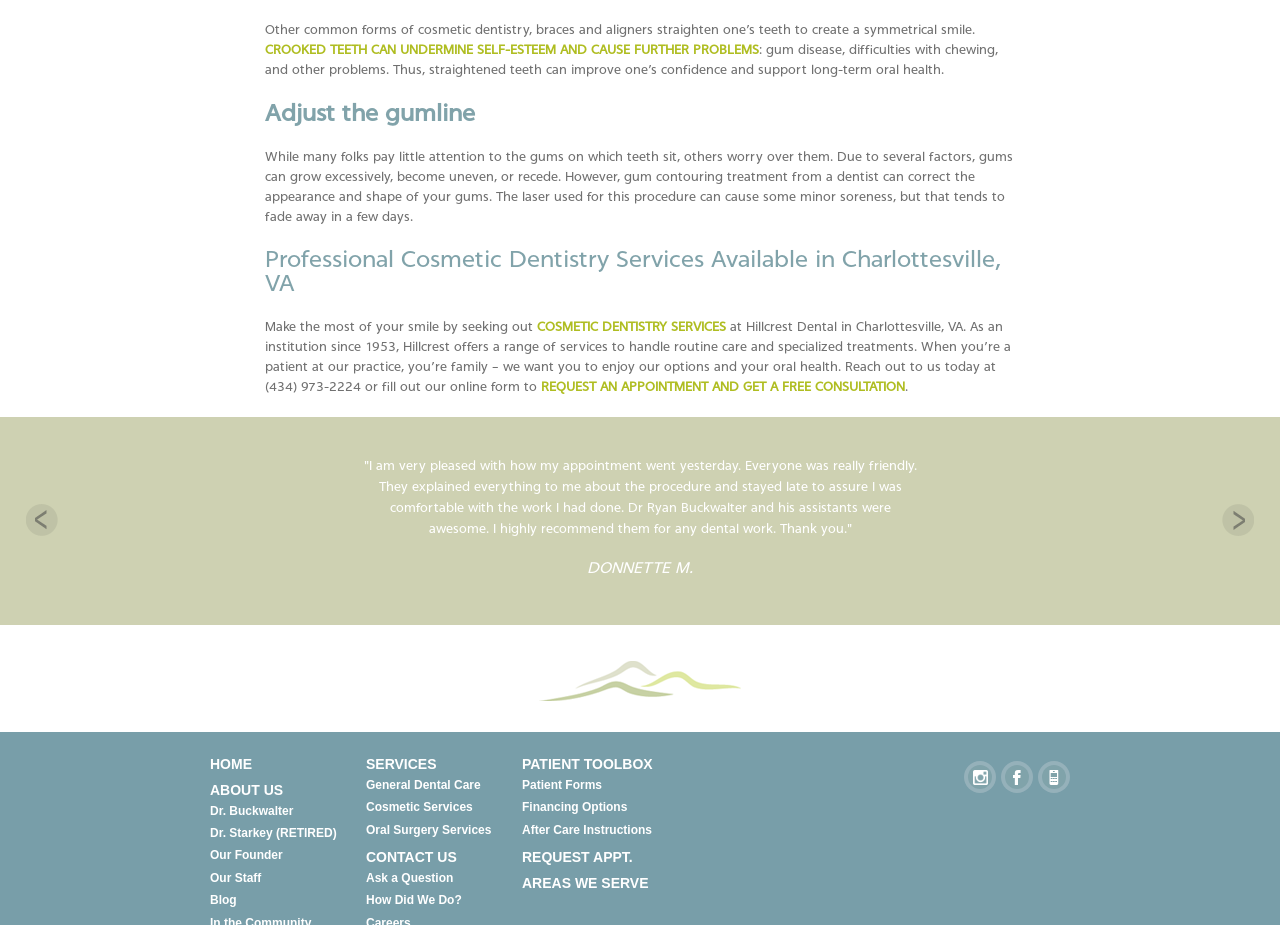What is the purpose of gum contouring treatment?
Please answer the question with a detailed response using the information from the screenshot.

According to the text, gum contouring treatment is used to correct the appearance and shape of gums, which can grow excessively, become uneven, or recede due to various factors.